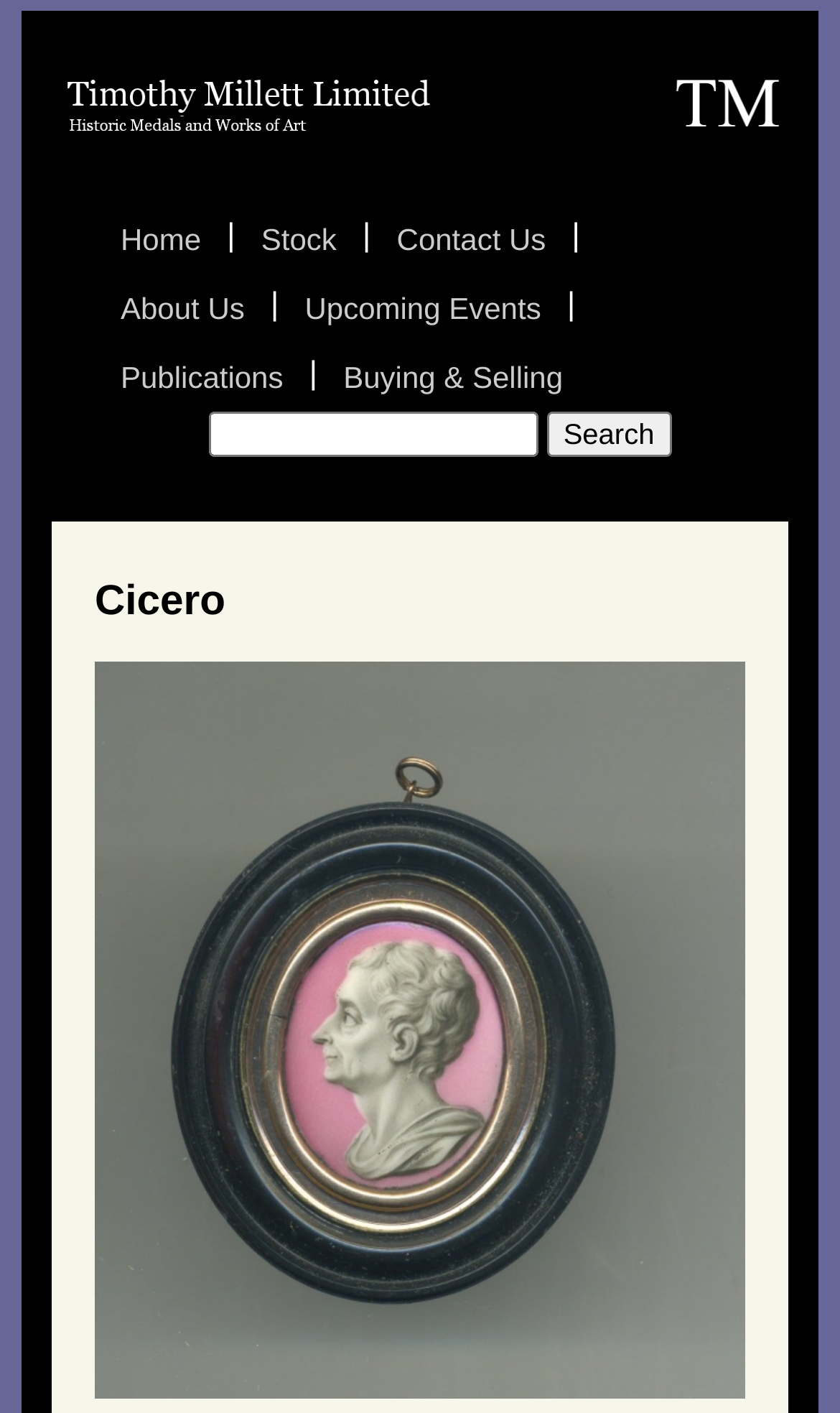Please locate the bounding box coordinates of the element that should be clicked to complete the given instruction: "Visit the January 2024 archives".

None